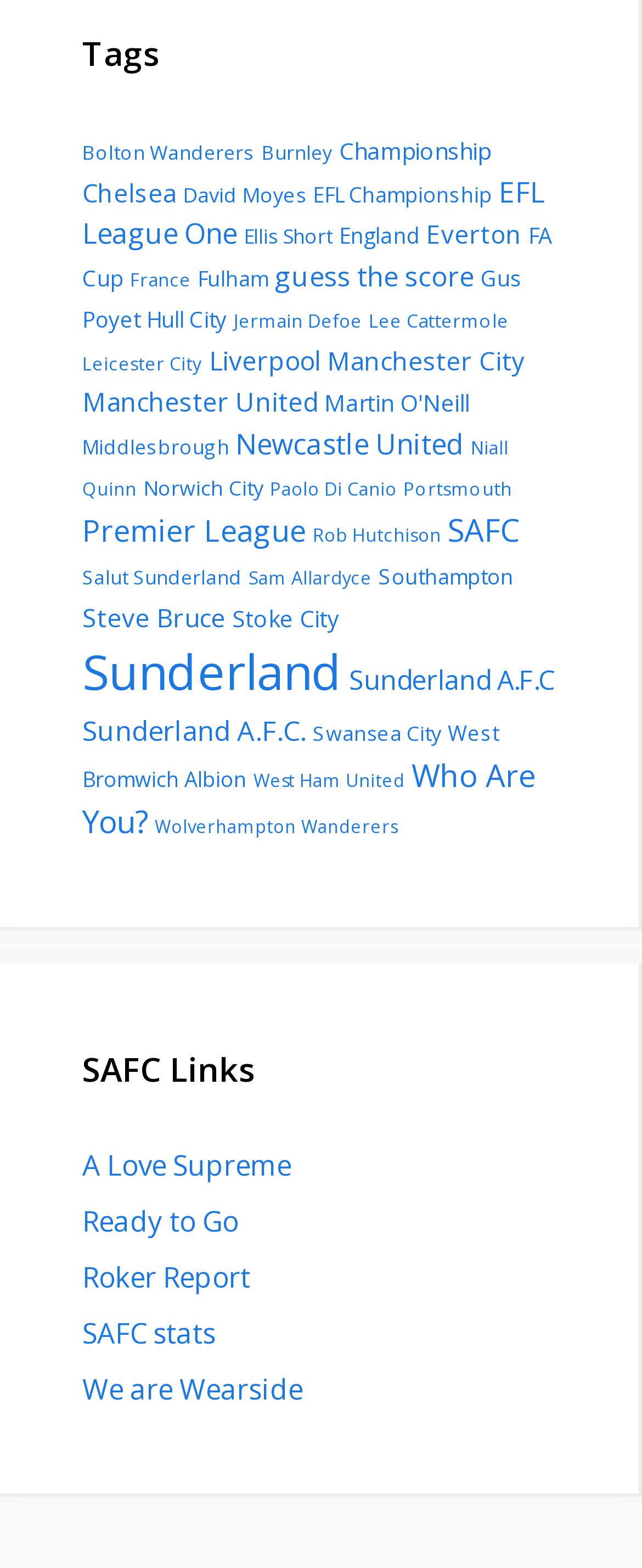Locate the bounding box coordinates of the item that should be clicked to fulfill the instruction: "View Championship news".

[0.528, 0.086, 0.764, 0.106]